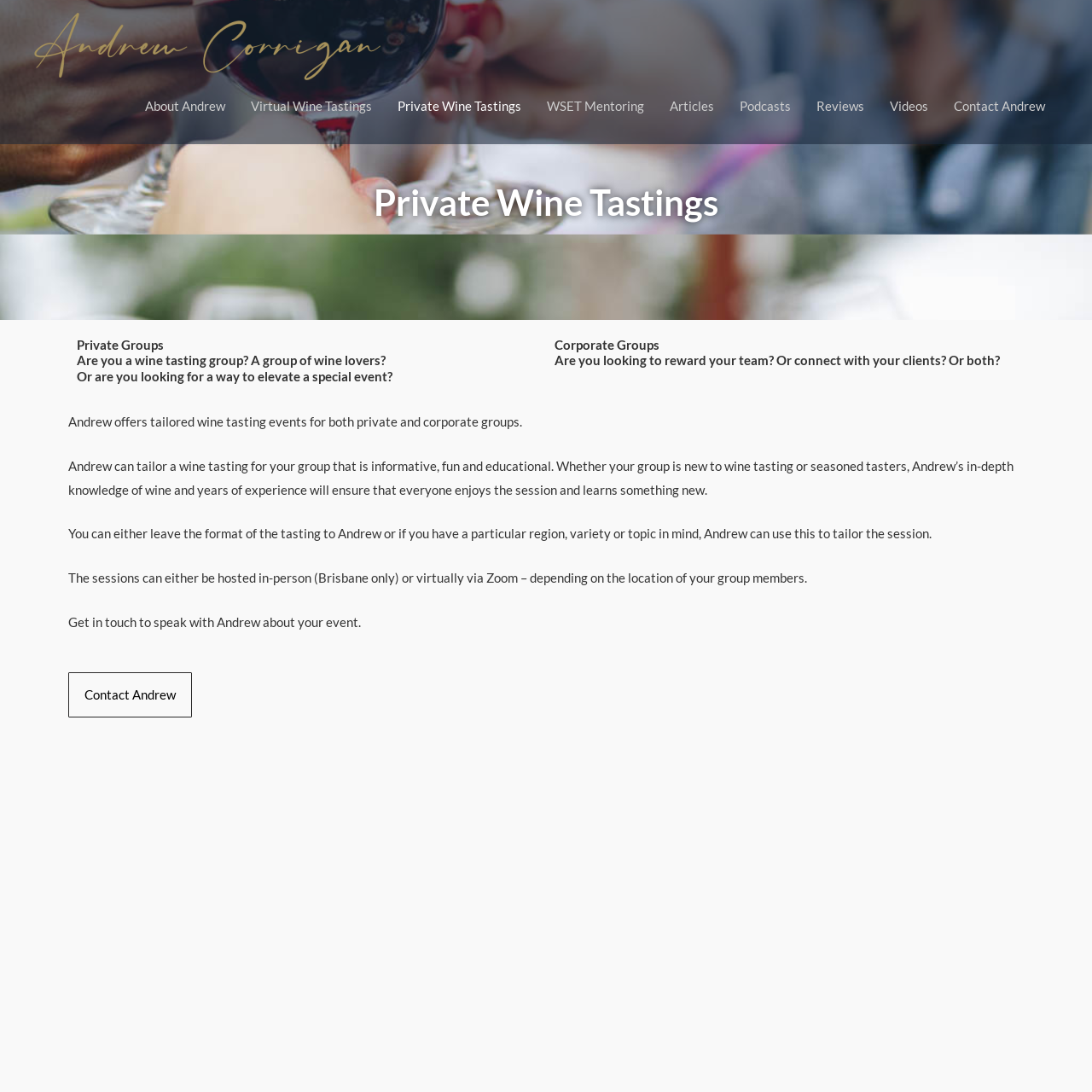Select the bounding box coordinates of the element I need to click to carry out the following instruction: "Read more about Private Wine Tastings".

[0.062, 0.164, 0.938, 0.207]